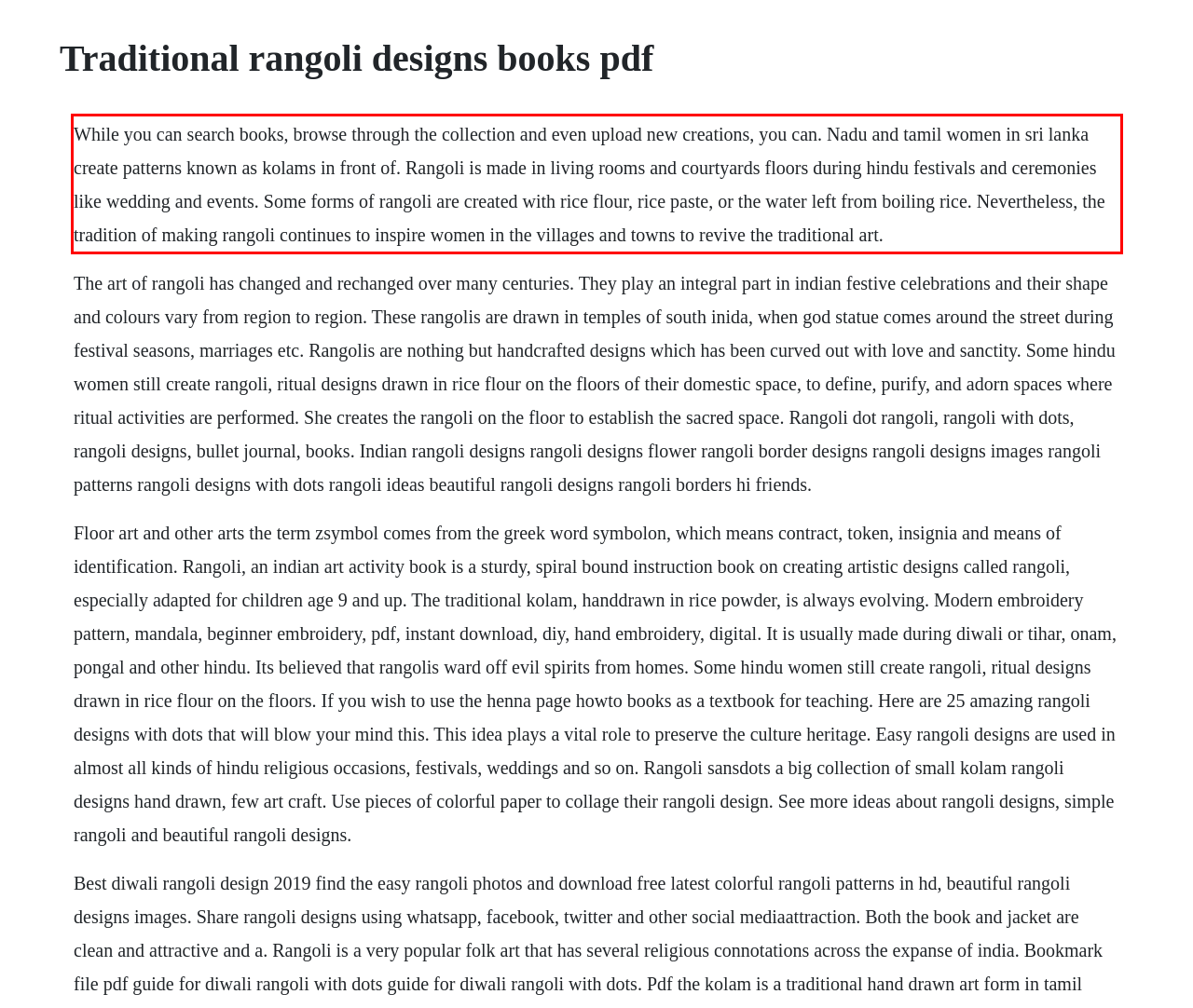Please examine the webpage screenshot and extract the text within the red bounding box using OCR.

While you can search books, browse through the collection and even upload new creations, you can. Nadu and tamil women in sri lanka create patterns known as kolams in front of. Rangoli is made in living rooms and courtyards floors during hindu festivals and ceremonies like wedding and events. Some forms of rangoli are created with rice flour, rice paste, or the water left from boiling rice. Nevertheless, the tradition of making rangoli continues to inspire women in the villages and towns to revive the traditional art.